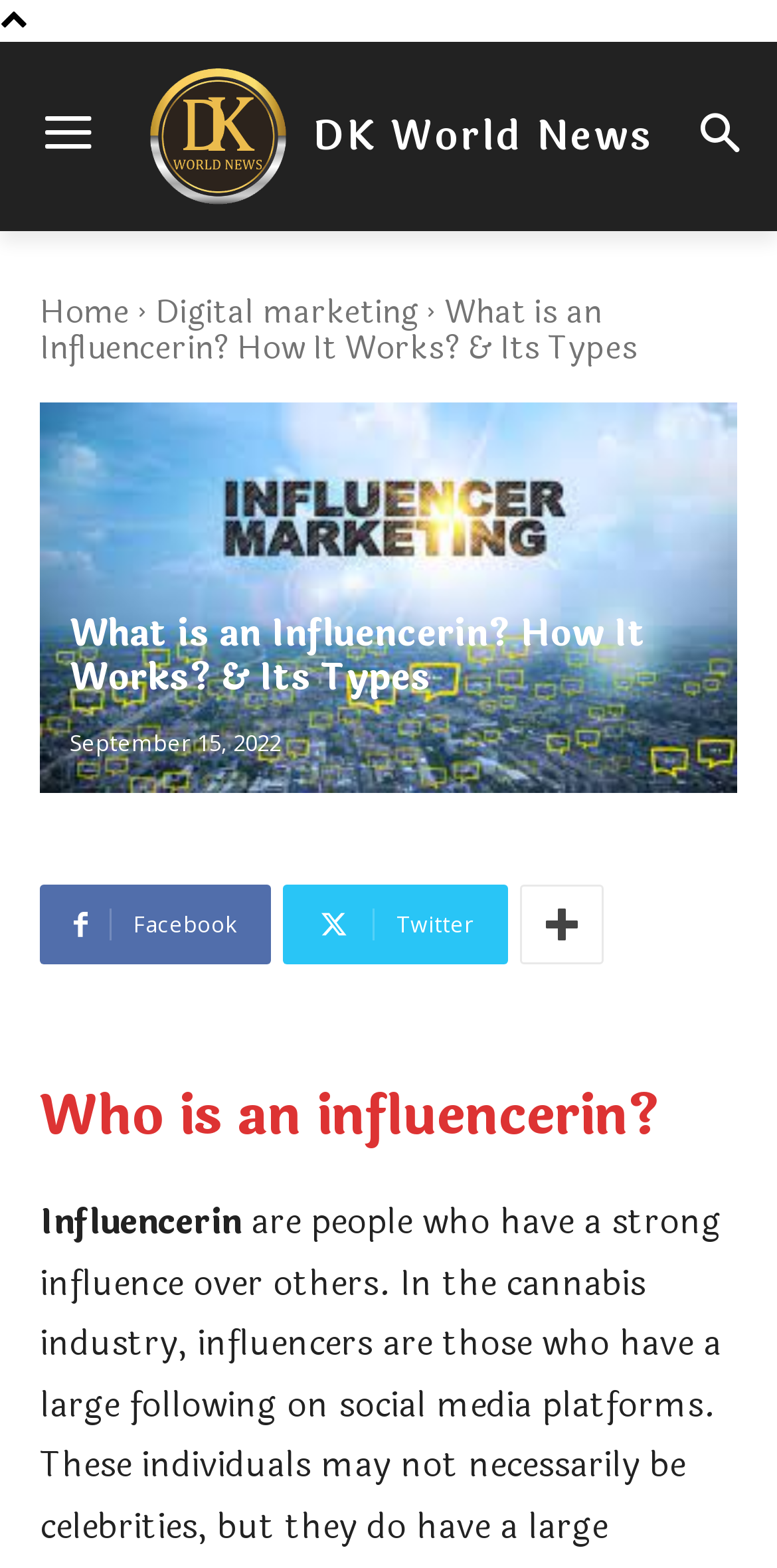Identify and provide the text of the main header on the webpage.

What is an Influencerin? How It Works? & Its Types